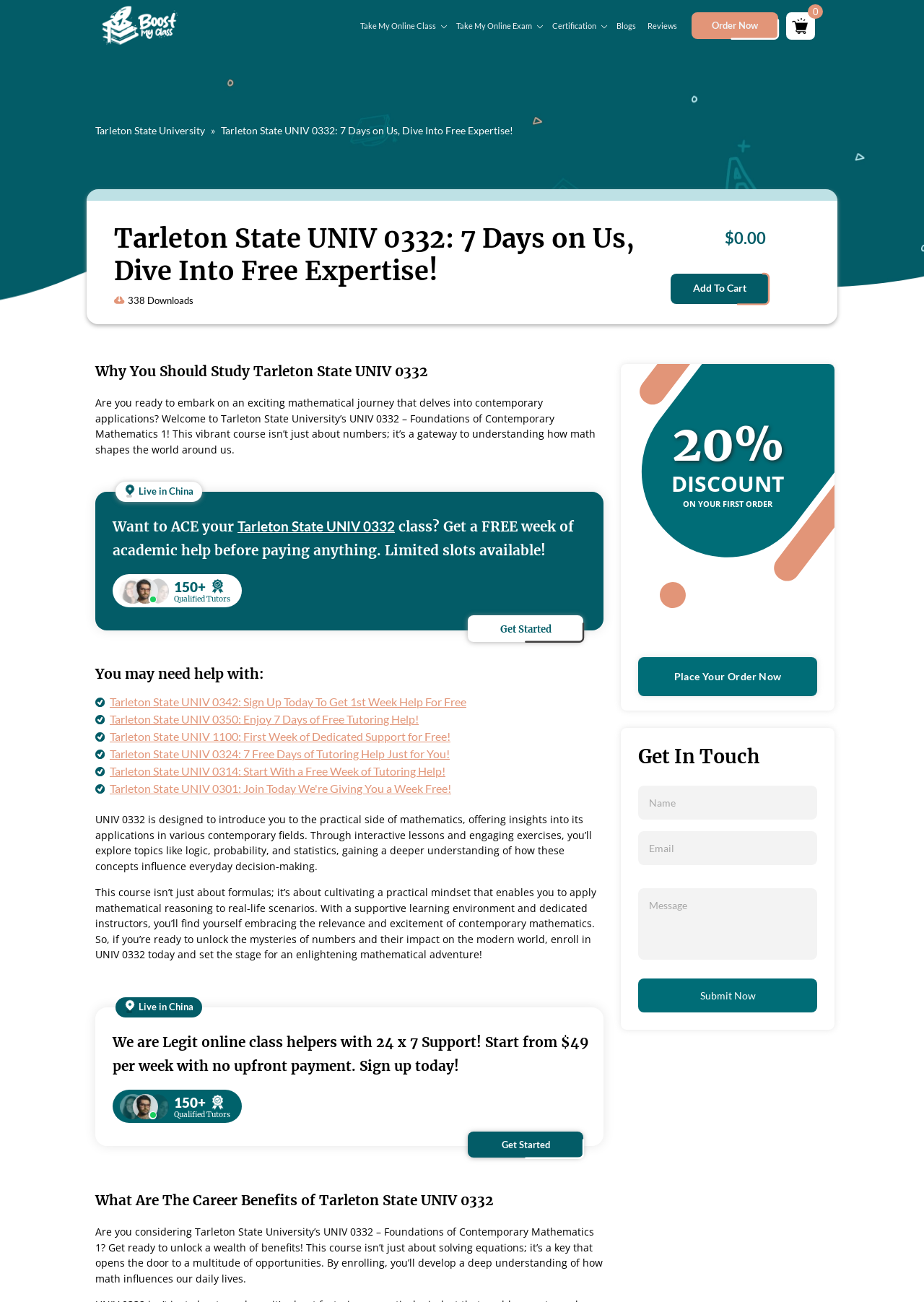Give a detailed overview of the webpage's appearance and contents.

This webpage is about Tarleton State University's UNIV 0332 course, specifically promoting a free 7-day trial of expert tutoring services. At the top, there is a logo with the text "Boost My Class" and a navigation menu with links to "Take My Online Class", "Take My Online Exam", "Certification", "Blogs", and "Reviews". 

Below the navigation menu, there is a heading that reads "Tarleton State UNIV 0332: 7 Days on Us, Dive Into Free Expertise!" accompanied by a small image. To the right of the heading, there is a text that says "338 Downloads" and a dollar sign. 

The main content of the page is divided into sections. The first section explains the course UNIV 0332, describing it as a mathematical journey that explores contemporary applications. The text is accompanied by a small image of an award icon and a text that says "150+ Qualified Tutors". 

The next section is a call-to-action, encouraging users to get a free week of academic help before paying anything. There is a "Get Started" button with an image. 

Below this section, there is a heading that asks "You may need help with:" followed by a list of links to other Tarleton State University courses, including UNIV 0342, UNIV 0350, UNIV 01100, UNIV 0324, UNIV 0314, and UNIV 0301. 

The final section of the page provides more details about the UNIV 0332 course, explaining its focus on practical applications of mathematics and its interactive lessons. The text is divided into two paragraphs, with the second paragraph emphasizing the course's supportive learning environment and dedicated instructors.